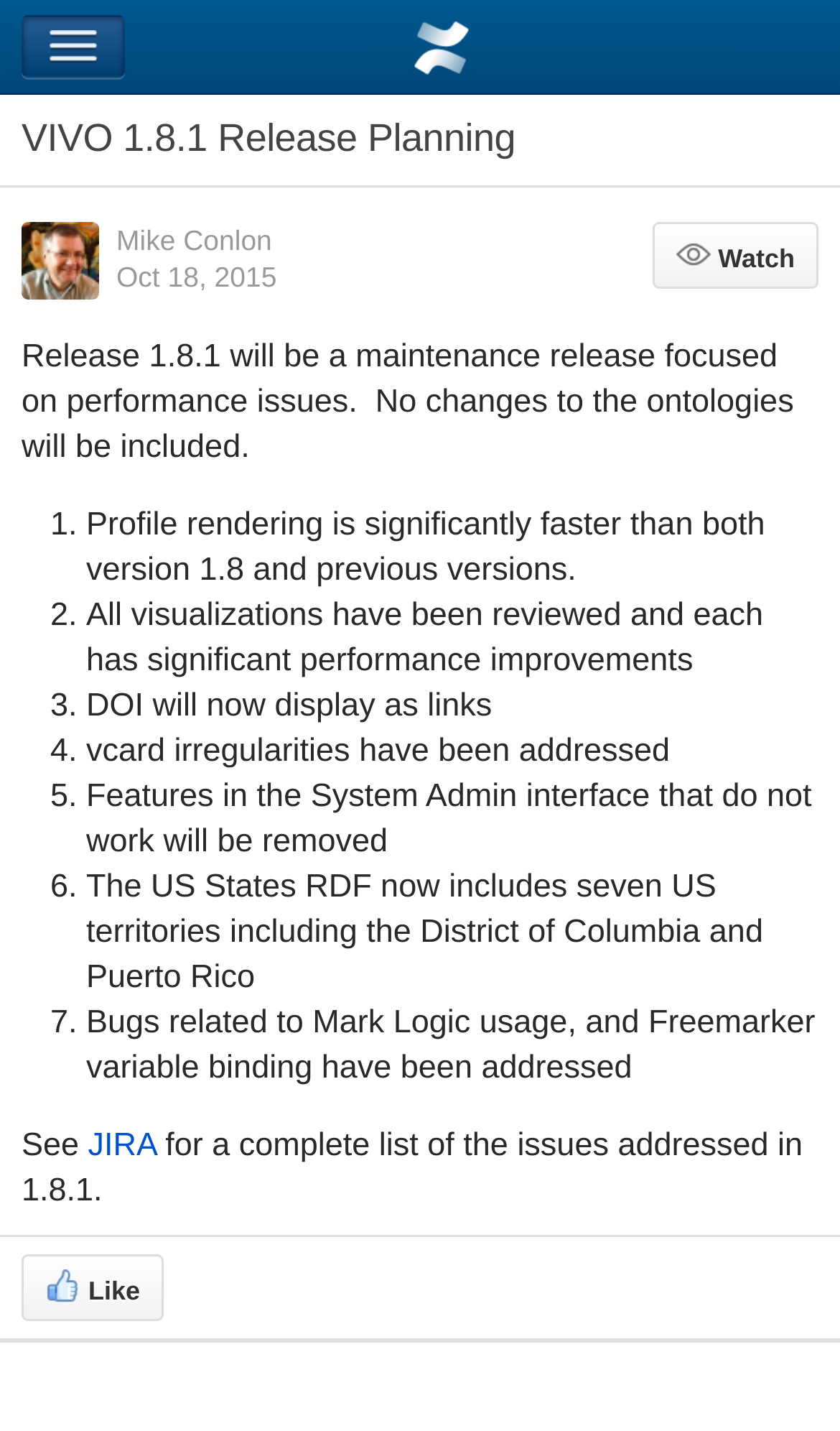Look at the image and give a detailed response to the following question: How many improvements are listed?

There are 7 list markers (1., 2., ..., 7.) indicating 7 improvements listed on the page.